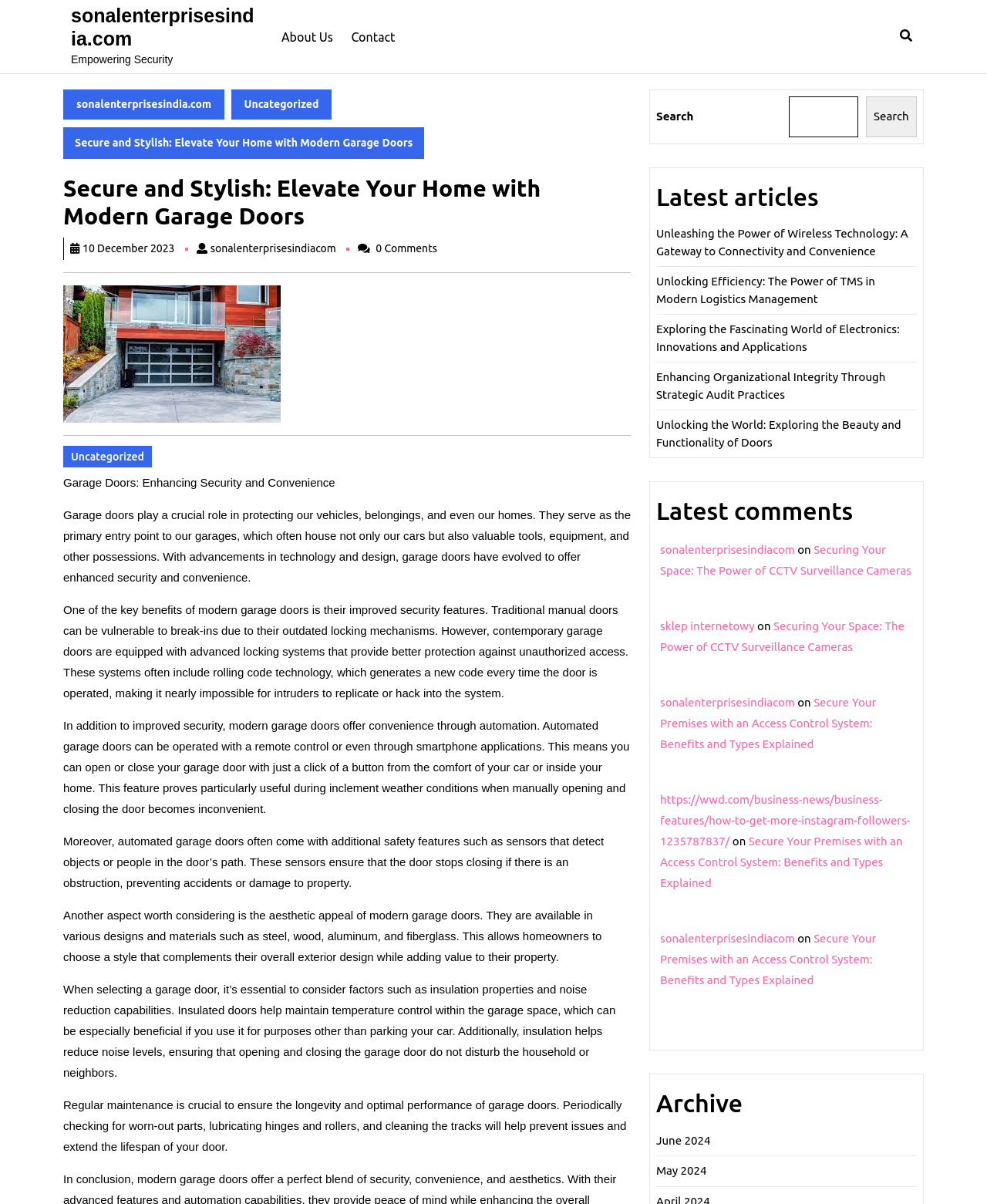What is the aesthetic appeal of modern garage doors?
Give a single word or phrase as your answer by examining the image.

Available in various designs and materials